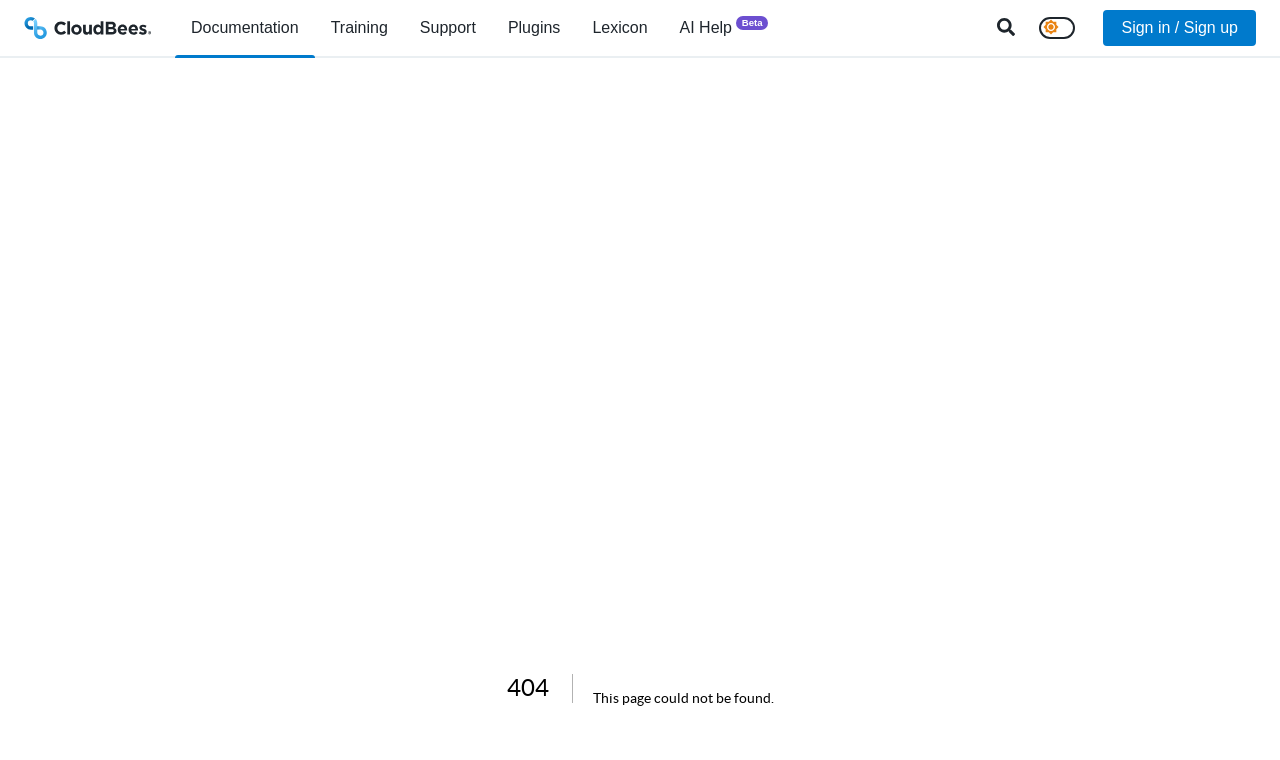Locate the bounding box coordinates of the clickable area needed to fulfill the instruction: "Go to Training page".

[0.246, 0.0, 0.316, 0.074]